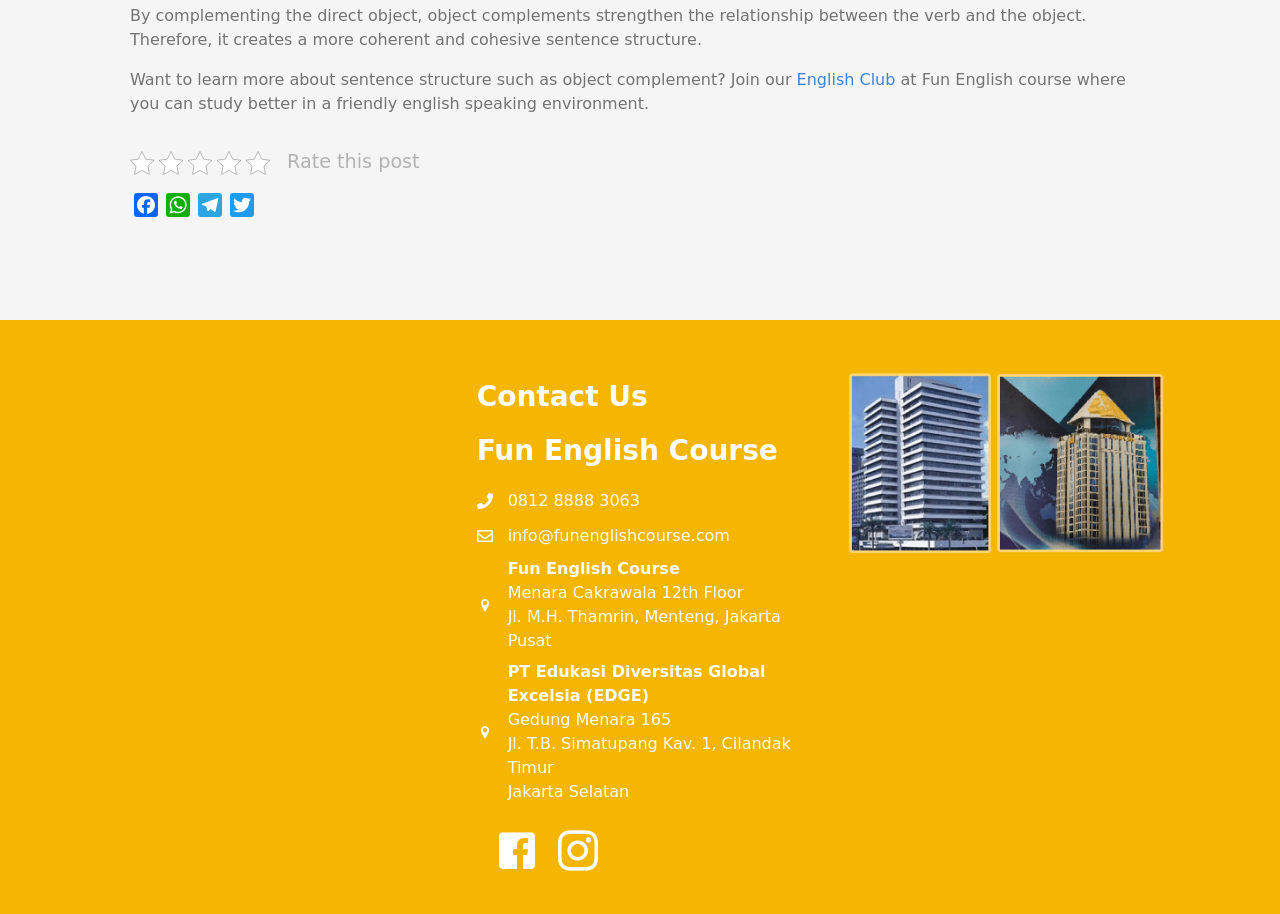Locate the UI element that matches the description parent_node: Advertisement in the webpage screenshot. Return the bounding box coordinates in the format (top-left x, top-left y, bottom-right x, bottom-right y), with values ranging from 0 to 1.

None